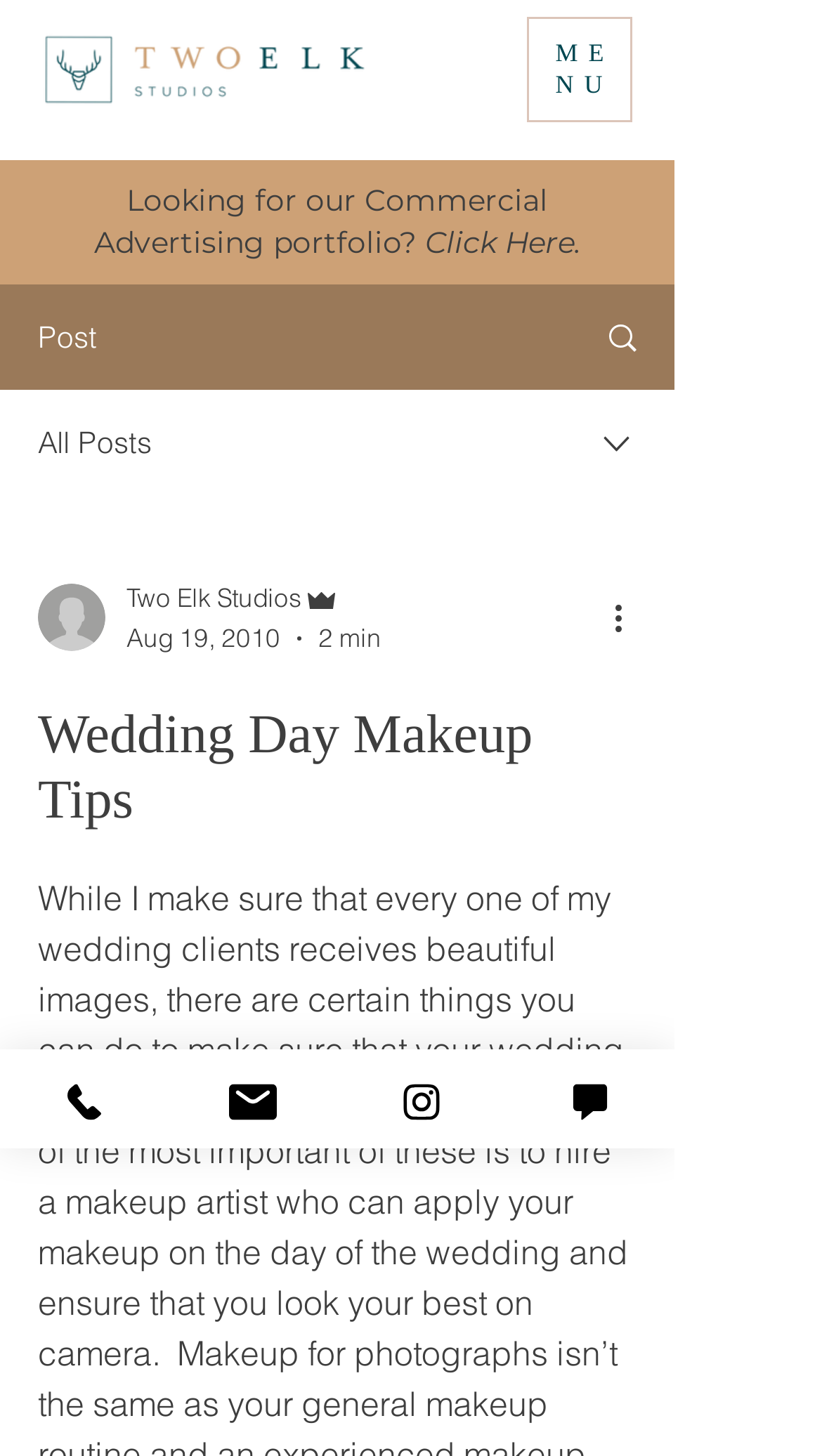Find the UI element described as: "Two Elk Studios" and predict its bounding box coordinates. Ensure the coordinates are four float numbers between 0 and 1, [left, top, right, bottom].

[0.154, 0.397, 0.464, 0.425]